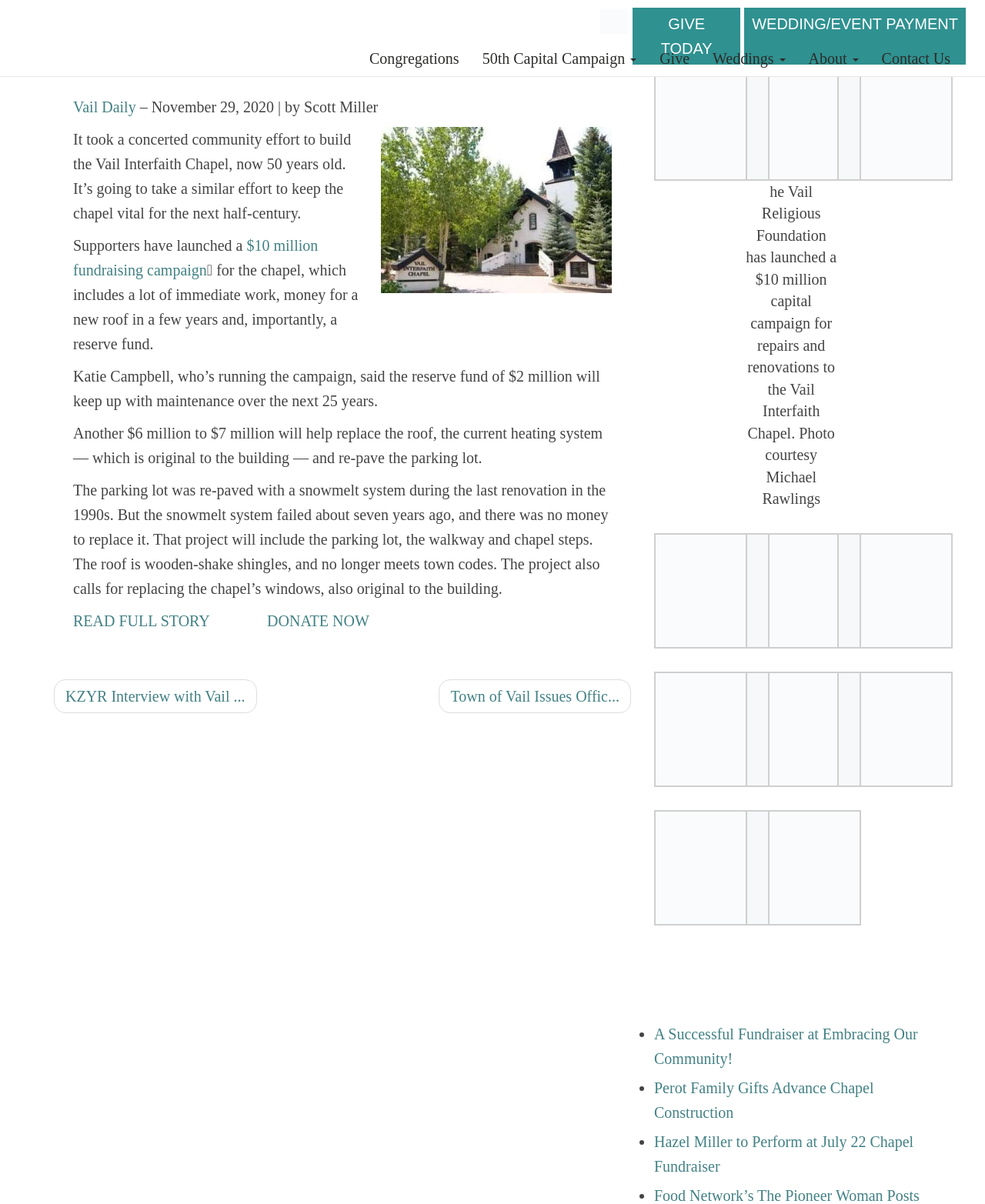Provide your answer to the question using just one word or phrase: What is being replaced in the chapel's renovation?

Roof, heating system, and windows